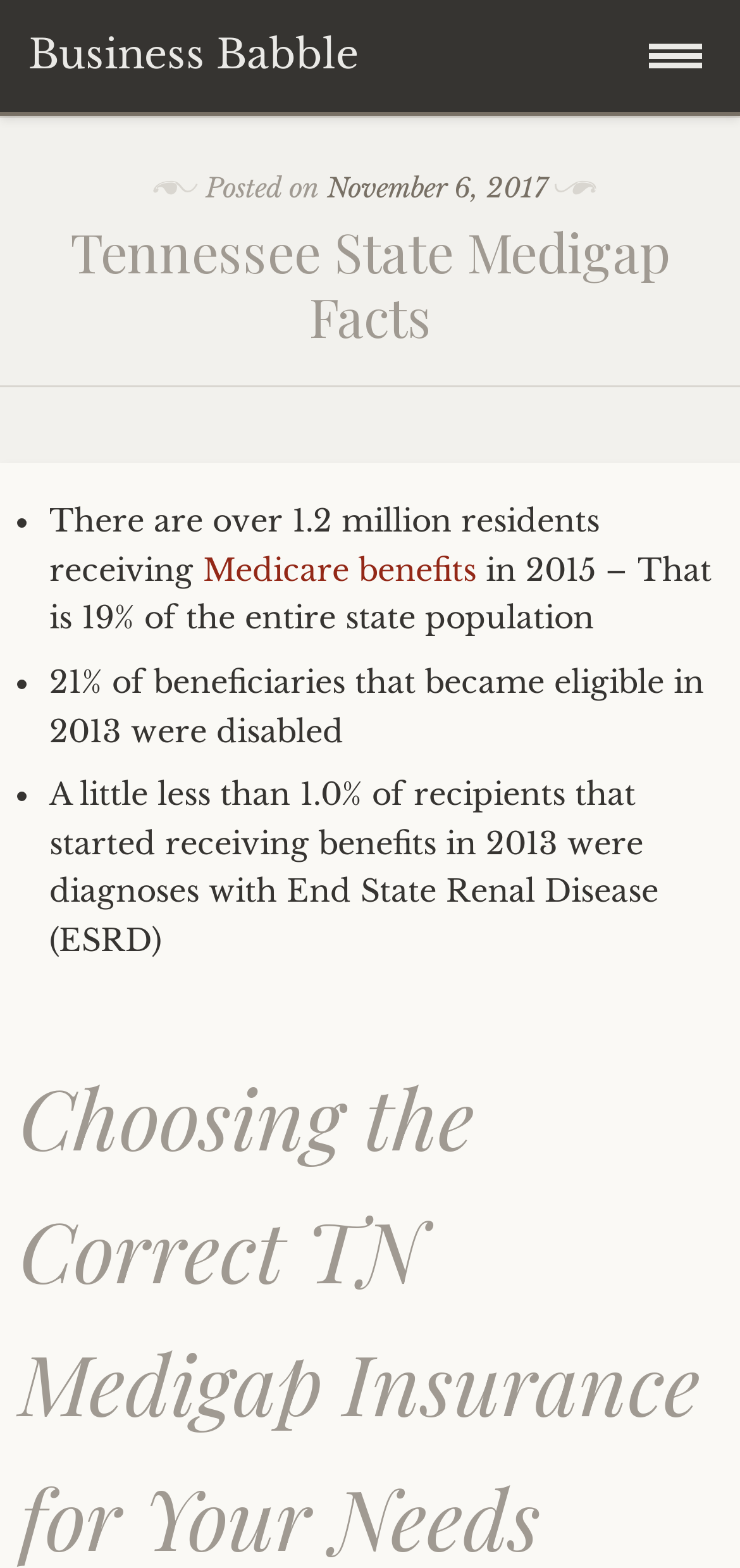Give a one-word or short-phrase answer to the following question: 
What percentage of Tennessee's population receives Medicare benefits?

19%